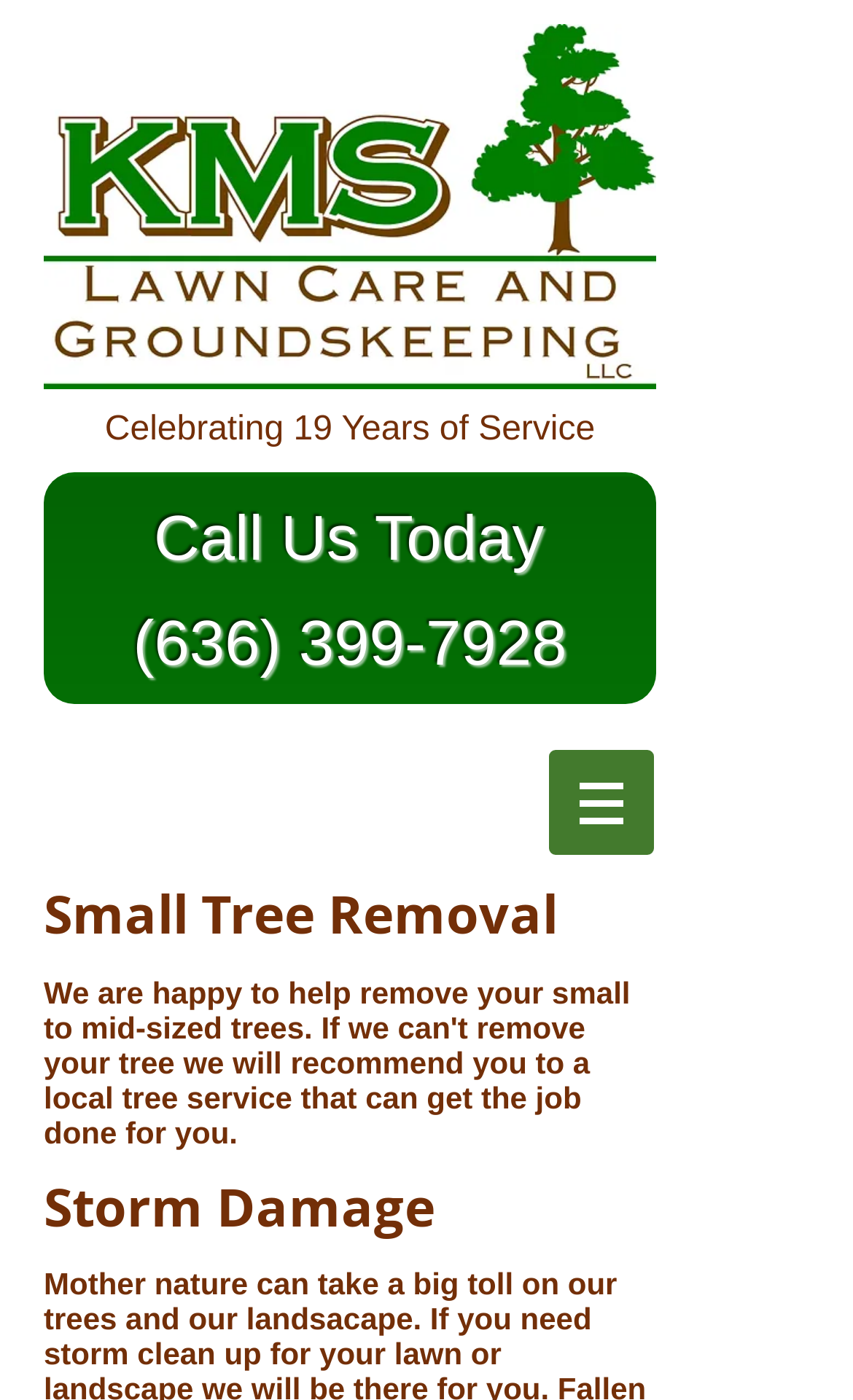Construct a comprehensive caption that outlines the webpage's structure and content.

The webpage is about KMS Lawn Care and Groundskeeping, LLC, a company that provides tree removal, brush removal, and chipping services. At the top right corner, there is a navigation menu labeled "Site" with a button that has a popup menu. The button is accompanied by a small image.

On the left side of the page, there is a logo of the company, which is also a link to the company's homepage. Below the logo, there are three headings: "Call Us Today", "(636) 399-7928", and a link to the phone number. The phone number is prominently displayed, indicating that the company wants to encourage visitors to contact them directly.

To the right of the logo, there is a static text that reads "Celebrating 19 Years of Service", highlighting the company's experience in the industry. Below this text, there are three headings that describe the company's services: "Small Tree Removal" and "Storm Damage". These headings are positioned near the bottom of the page, suggesting that they are secondary to the company's contact information.